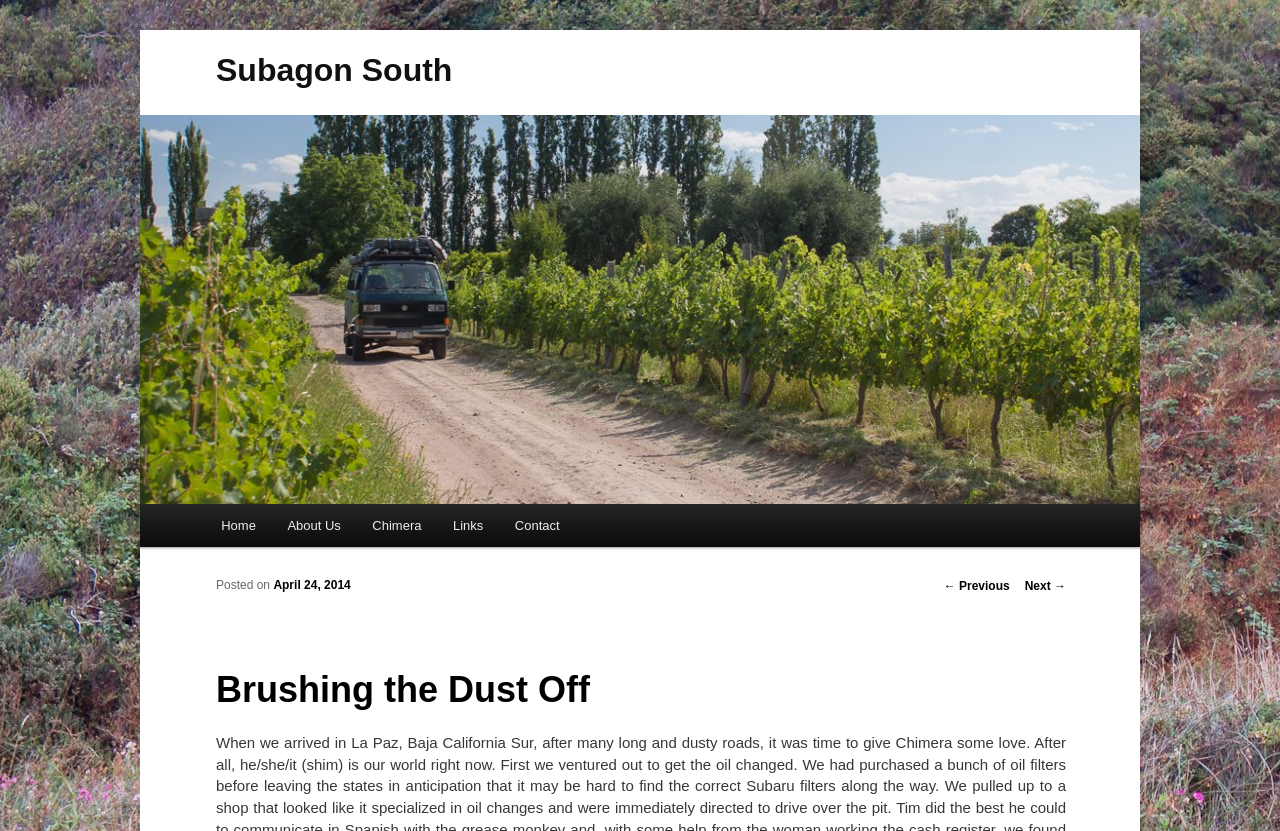What is the current post about?
Using the image, provide a detailed and thorough answer to the question.

The current post is about 'Brushing the Dust Off' as indicated by the heading element 'Brushing the Dust Off' which is located within the main content area of the webpage.